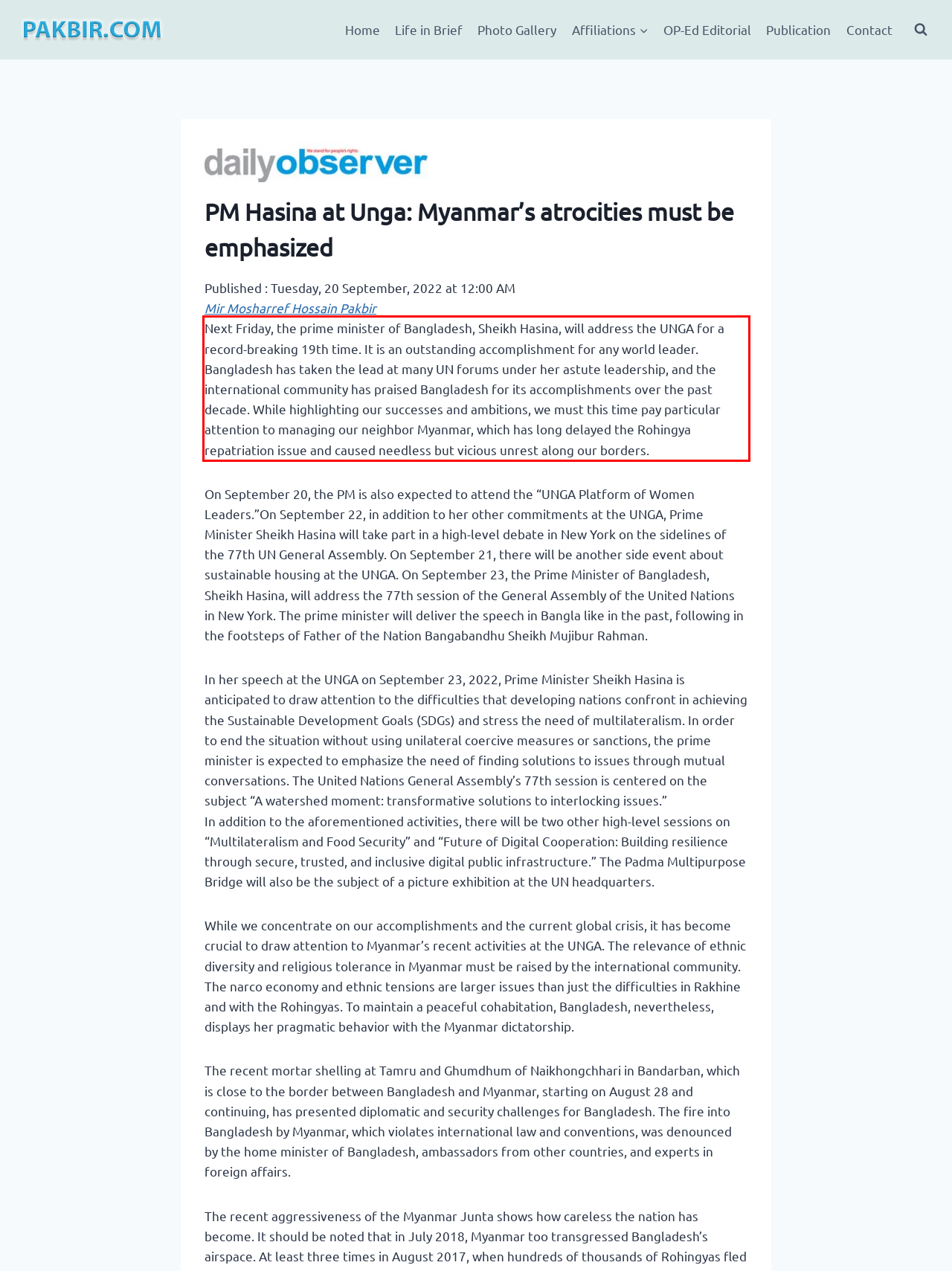Inspect the webpage screenshot that has a red bounding box and use OCR technology to read and display the text inside the red bounding box.

Next Friday, the prime minister of Bangladesh, Sheikh Hasina, will address the UNGA for a record-breaking 19th time. It is an outstanding accomplishment for any world leader. Bangladesh has taken the lead at many UN forums under her astute leadership, and the international community has praised Bangladesh for its accomplishments over the past decade. While highlighting our successes and ambitions, we must this time pay particular attention to managing our neighbor Myanmar, which has long delayed the Rohingya repatriation issue and caused needless but vicious unrest along our borders.